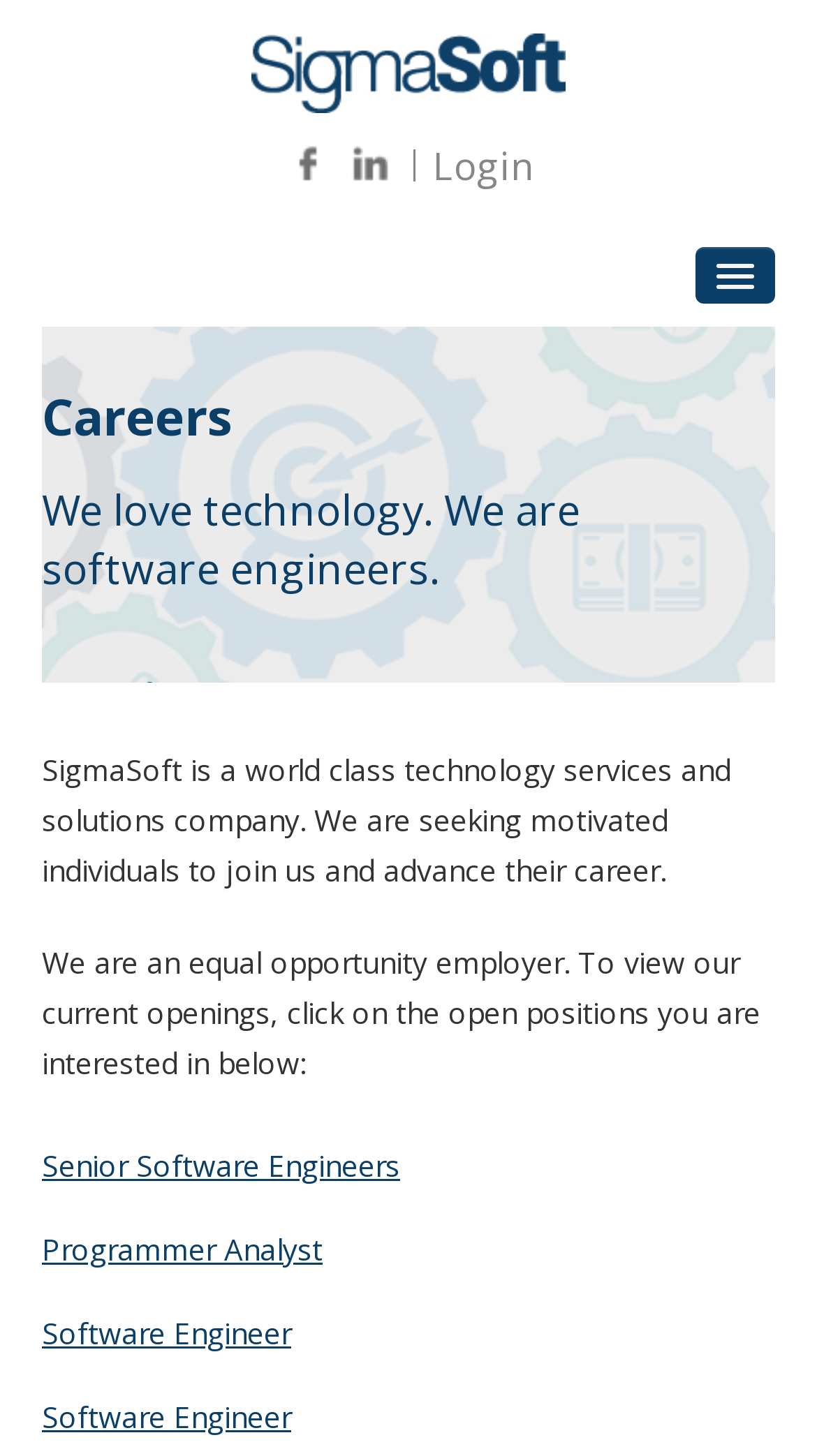Please give a one-word or short phrase response to the following question: 
What is the equal opportunity policy?

Equal opportunity employer